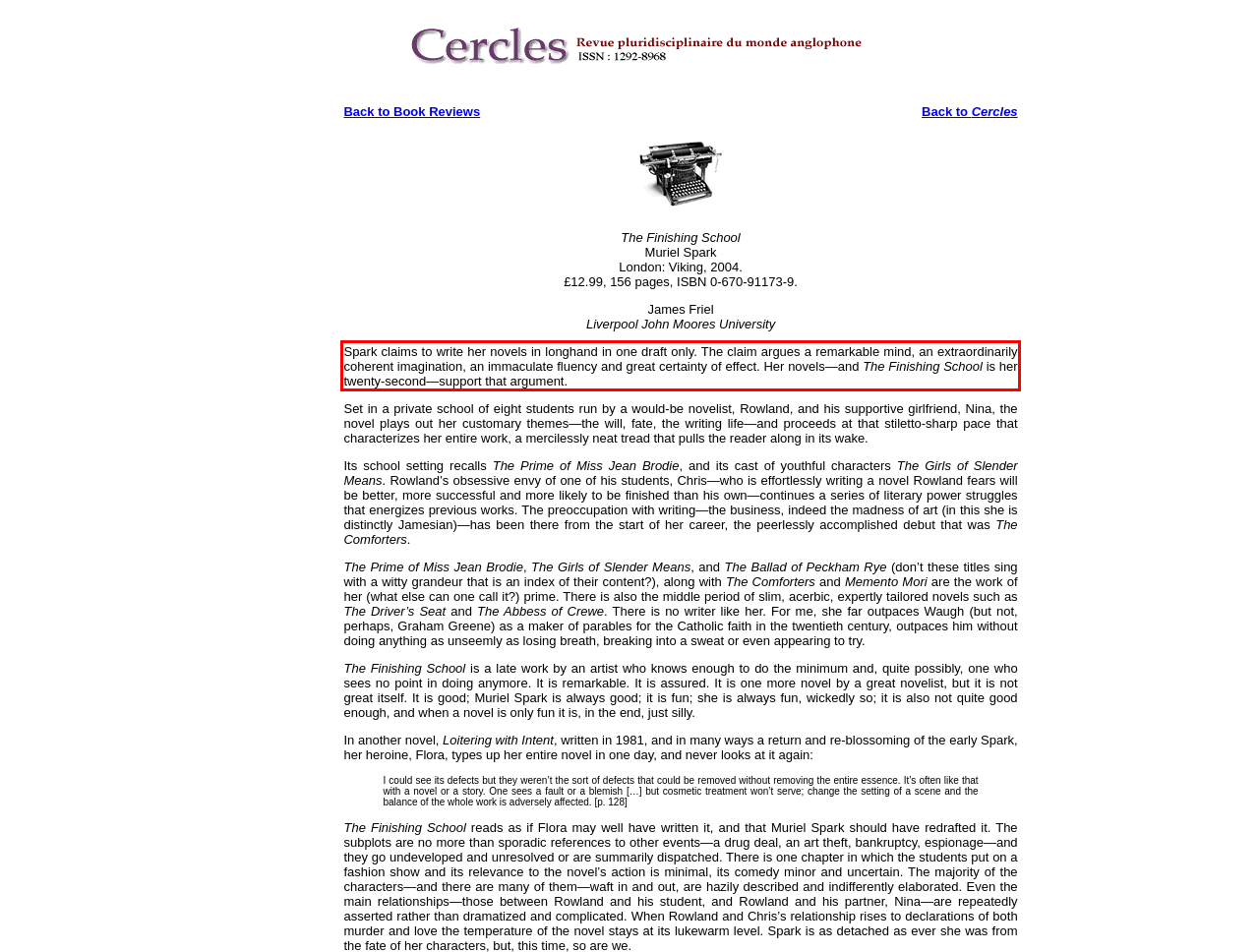Using the provided webpage screenshot, identify and read the text within the red rectangle bounding box.

Spark claims to write her novels in longhand in one draft only. The claim argues a remarkable mind, an extraordinarily coherent imagination, an immaculate fluency and great certainty of effect. Her novels—and The Finishing School is her twenty-second—support that argument.